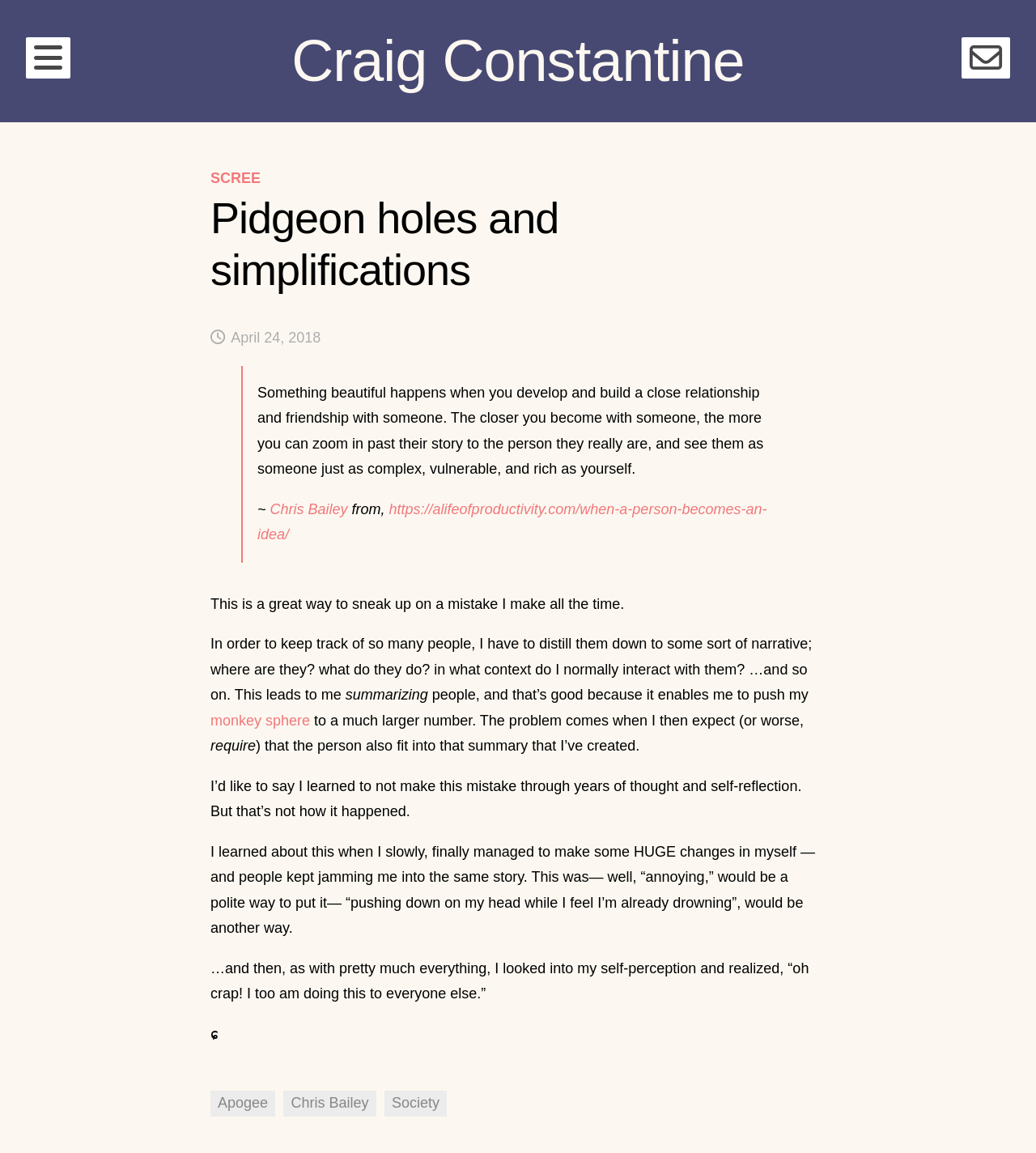Please specify the coordinates of the bounding box for the element that should be clicked to carry out this instruction: "Search for something". The coordinates must be four float numbers between 0 and 1, formatted as [left, top, right, bottom].

[0.305, 0.449, 0.695, 0.493]